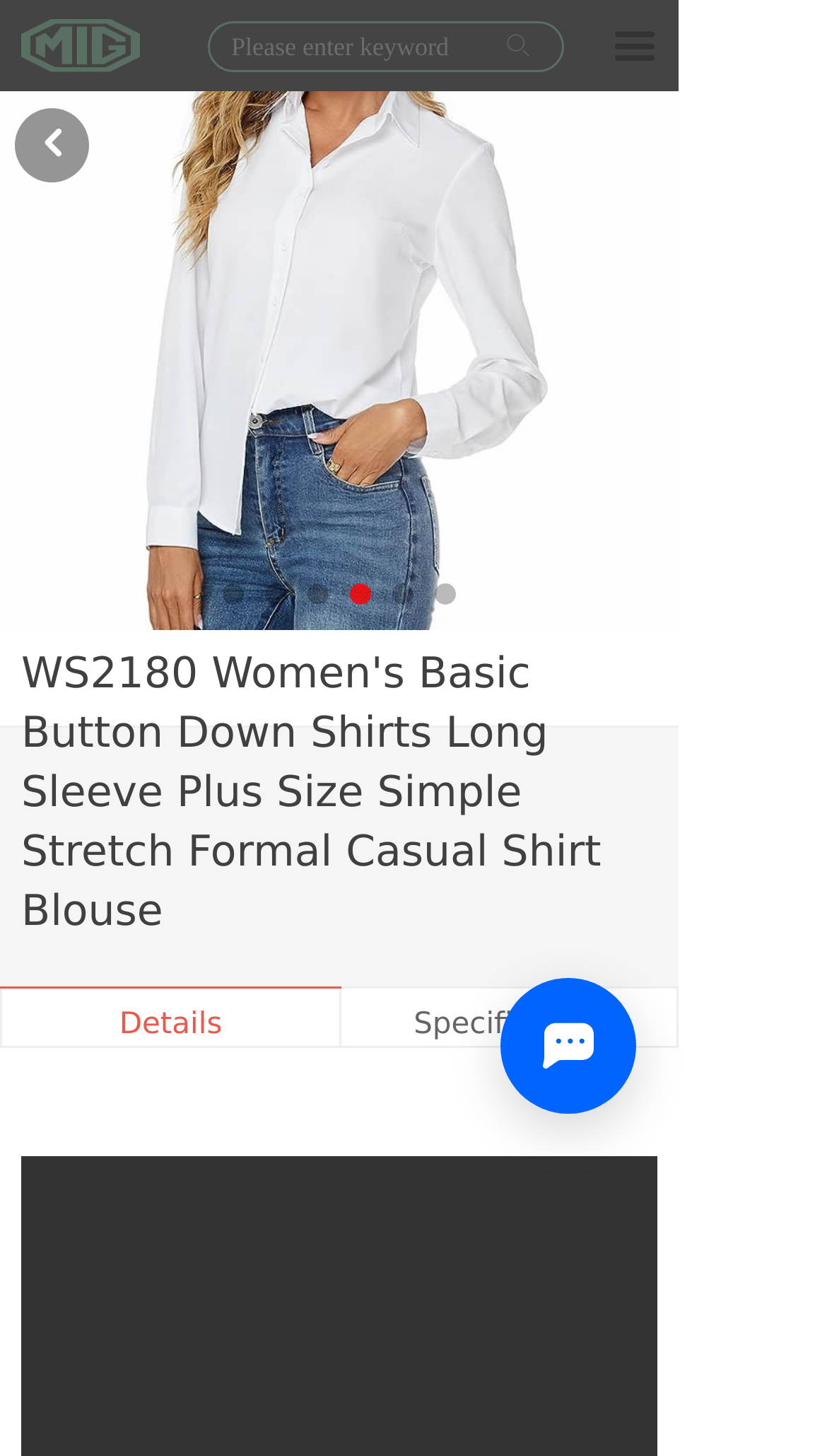Deliver a detailed narrative of the webpage's visual and textual elements.

This webpage is about a women's clothing product, specifically a basic button-down shirt. At the top, there is a heading that displays the product name, "WS2180 Women's Basic Button Down Shirts Long Sleeve Plus Size Simple Stretch Formal Casual Shirt Blouse". 

Below the heading, there are several links and icons scattered across the top section of the page. On the left side, there are three links with non-English characters, "끀", "ꄙ", and "낒". On the right side, there is a link with the number "13" and an accompanying image. 

In the middle section of the page, there is a search bar with a placeholder text "Please enter keyword". 

Towards the bottom of the page, there are two static text elements, "Details" and "Specification", positioned side by side. 

Finally, there is an iframe that takes up a significant portion of the page, likely displaying additional product information or images.